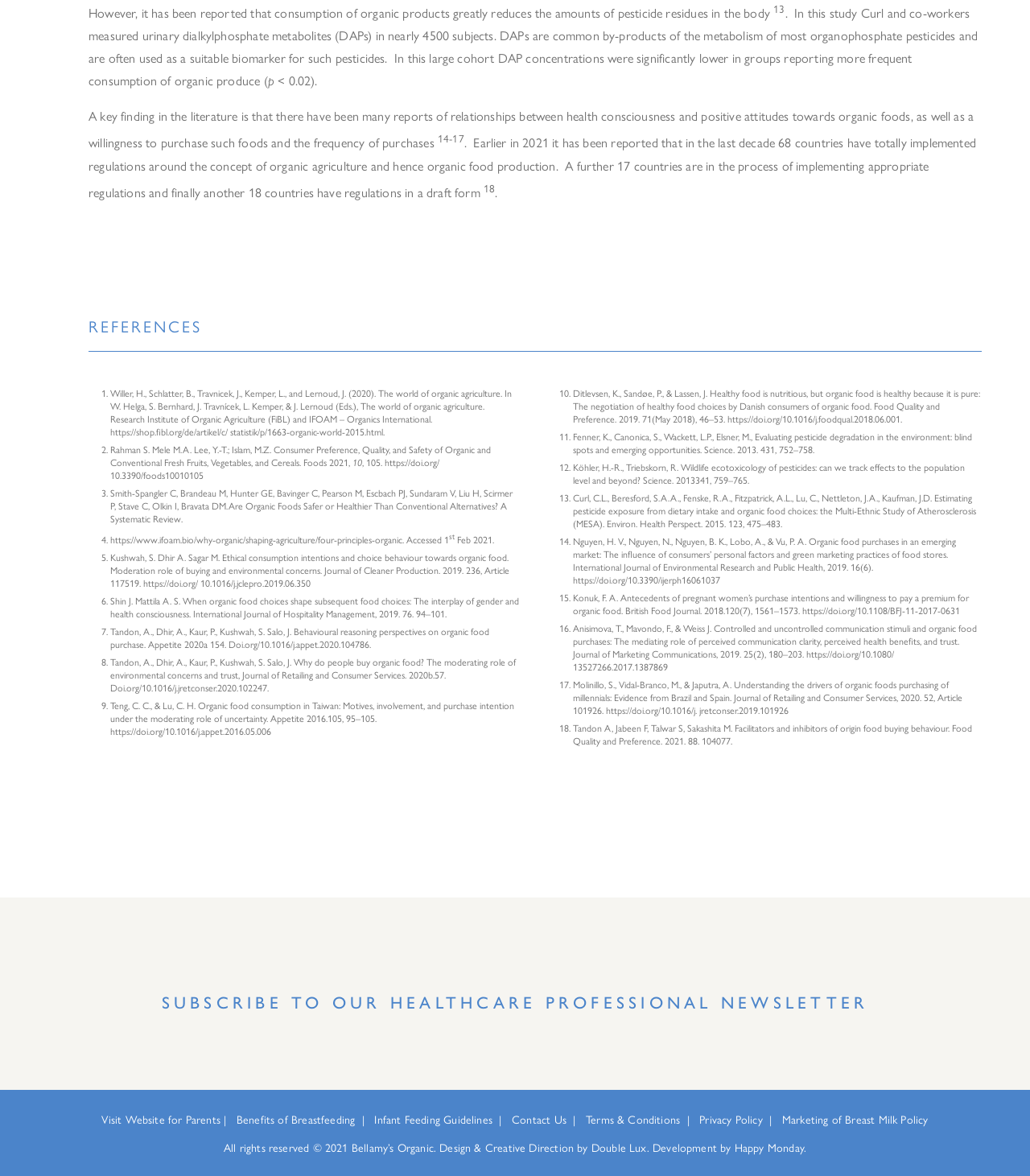Please identify the bounding box coordinates of the area I need to click to accomplish the following instruction: "go to next page".

None